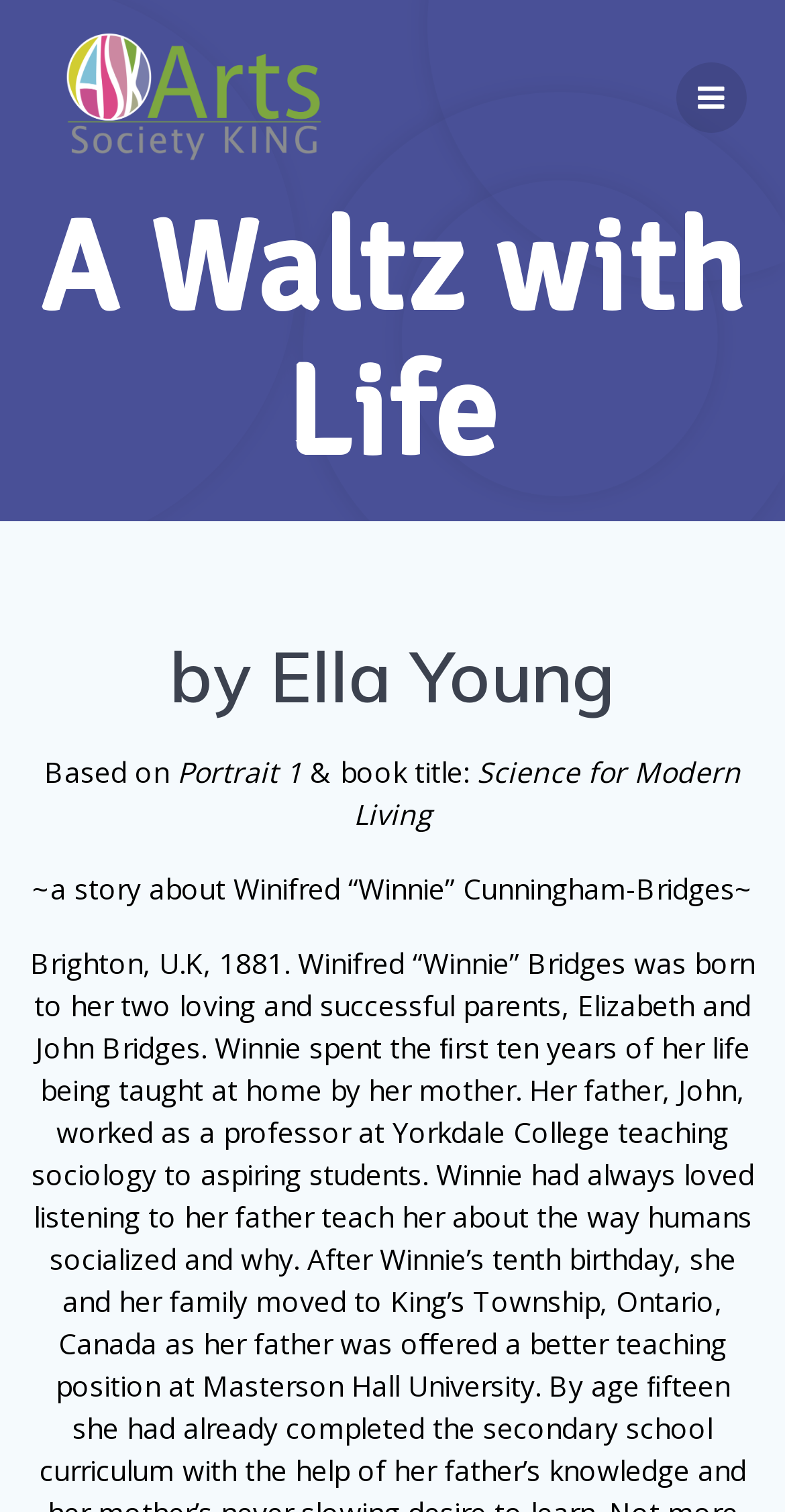What is the title of the book?
Using the visual information, respond with a single word or phrase.

A Waltz with Life